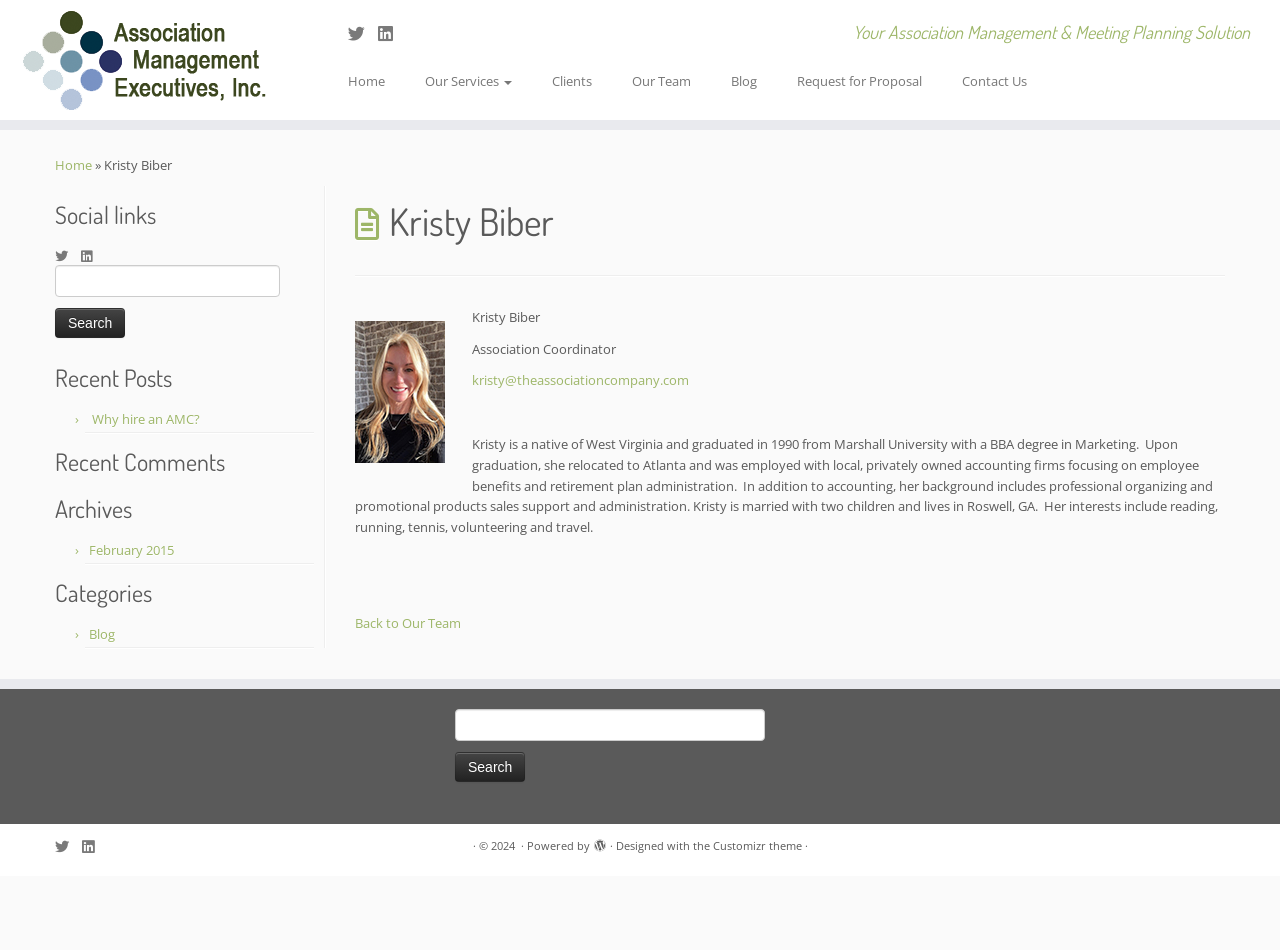Using the webpage screenshot, locate the HTML element that fits the following description and provide its bounding box: "National Health and Family Planning".

None